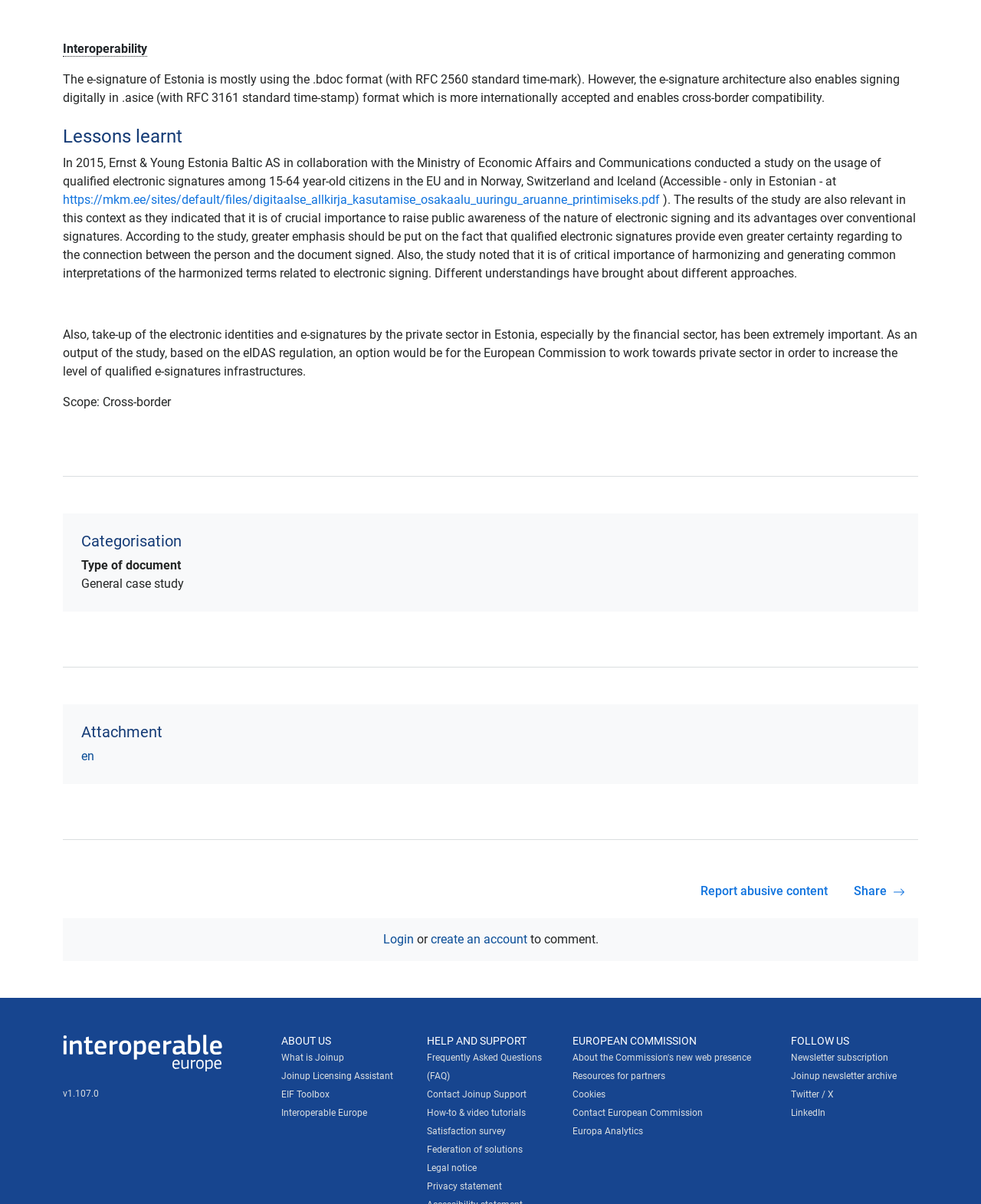Please indicate the bounding box coordinates for the clickable area to complete the following task: "Download the report from the link". The coordinates should be specified as four float numbers between 0 and 1, i.e., [left, top, right, bottom].

[0.064, 0.16, 0.673, 0.172]